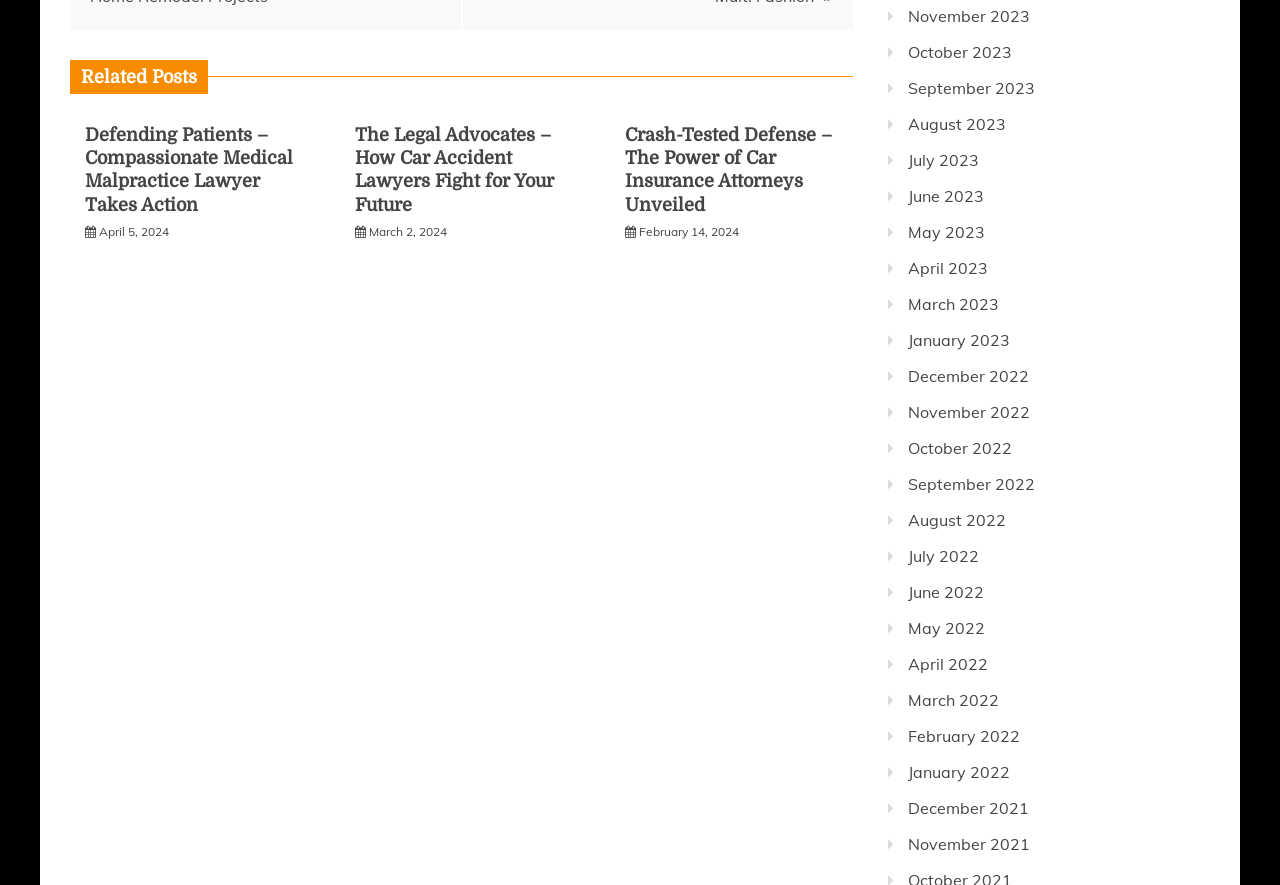What is the latest post date?
Can you provide a detailed and comprehensive answer to the question?

I looked at the dates next to each post and found the latest one, which is 'April 5, 2024'.